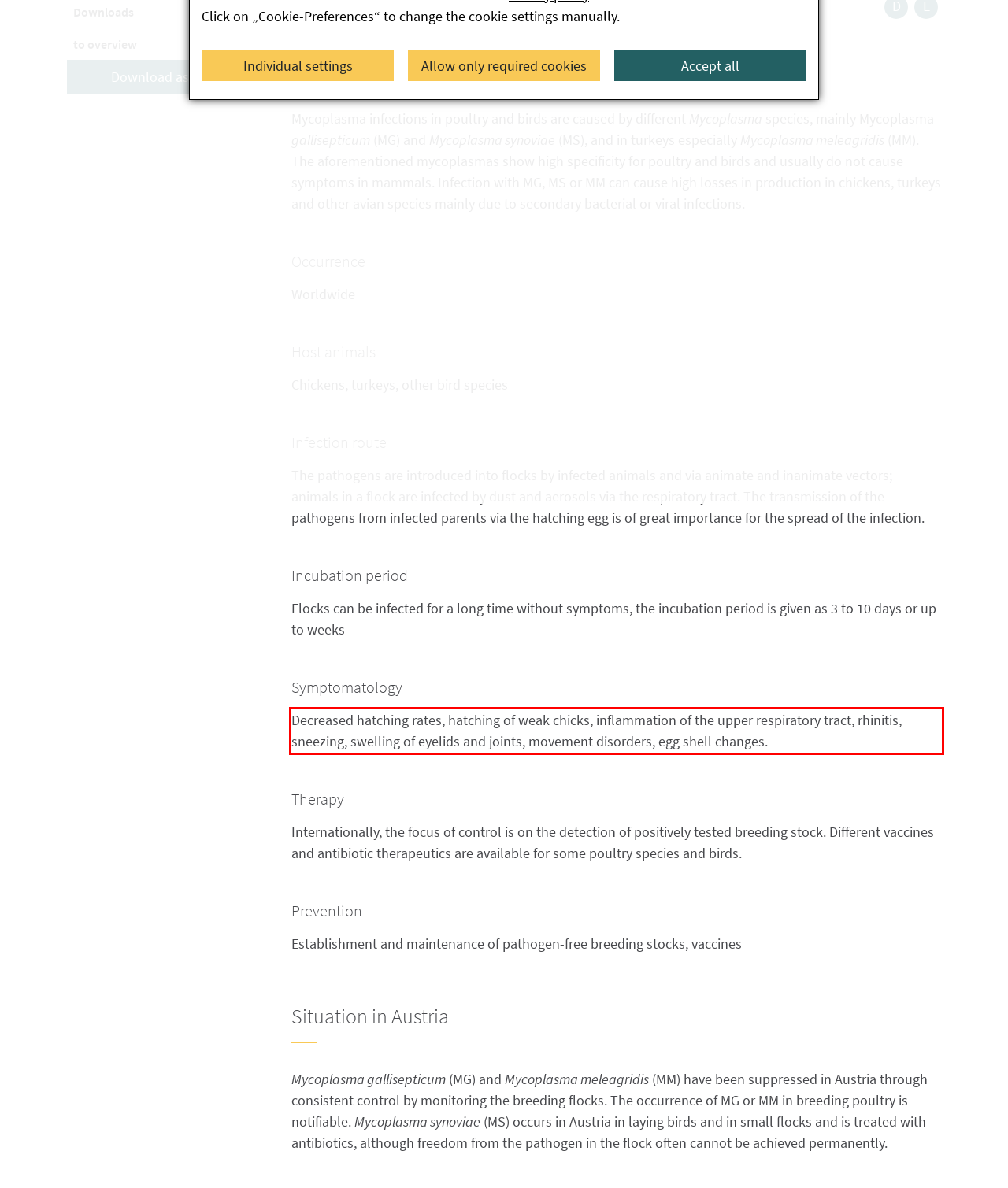You are presented with a screenshot containing a red rectangle. Extract the text found inside this red bounding box.

Decreased hatching rates, hatching of weak chicks, inflammation of the upper respiratory tract, rhinitis, sneezing, swelling of eyelids and joints, movement disorders, egg shell changes.